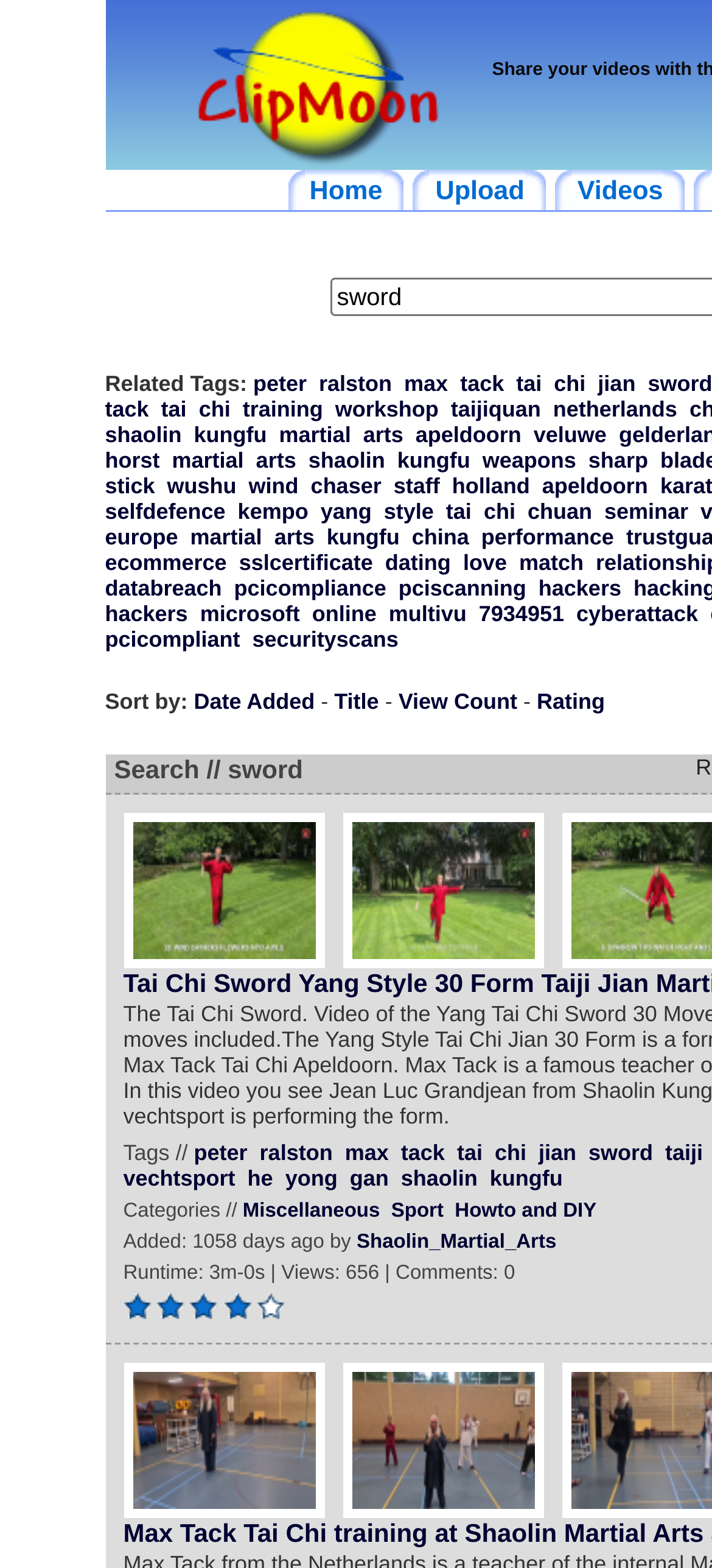Produce an extensive caption that describes everything on the webpage.

The webpage appears to be a video sharing platform focused on martial arts, specifically sword fighting. At the top, there is a navigation bar with links to "Home", "Upload", and "Videos". Below this, there is a table with a prominent image and a link above it. 

The main content of the page is a list of links, organized into several sections. The first section has links to various martial arts styles, such as "tai chi", "kung fu", and "shaolin". The second section has links to specific training methods, like "workshop" and "training". The third section has links to geographic locations, such as "netherlands" and "apeldoorn". 

The rest of the page is filled with more links, organized into sections focused on different aspects of martial arts, such as weapons, self-defense, and performance. There are also some links that seem out of place, such as "ecommerce", "ssl certificate", and "dating", which may be advertisements or unrelated content. Overall, the page appears to be a hub for martial arts enthusiasts, particularly those interested in sword fighting.